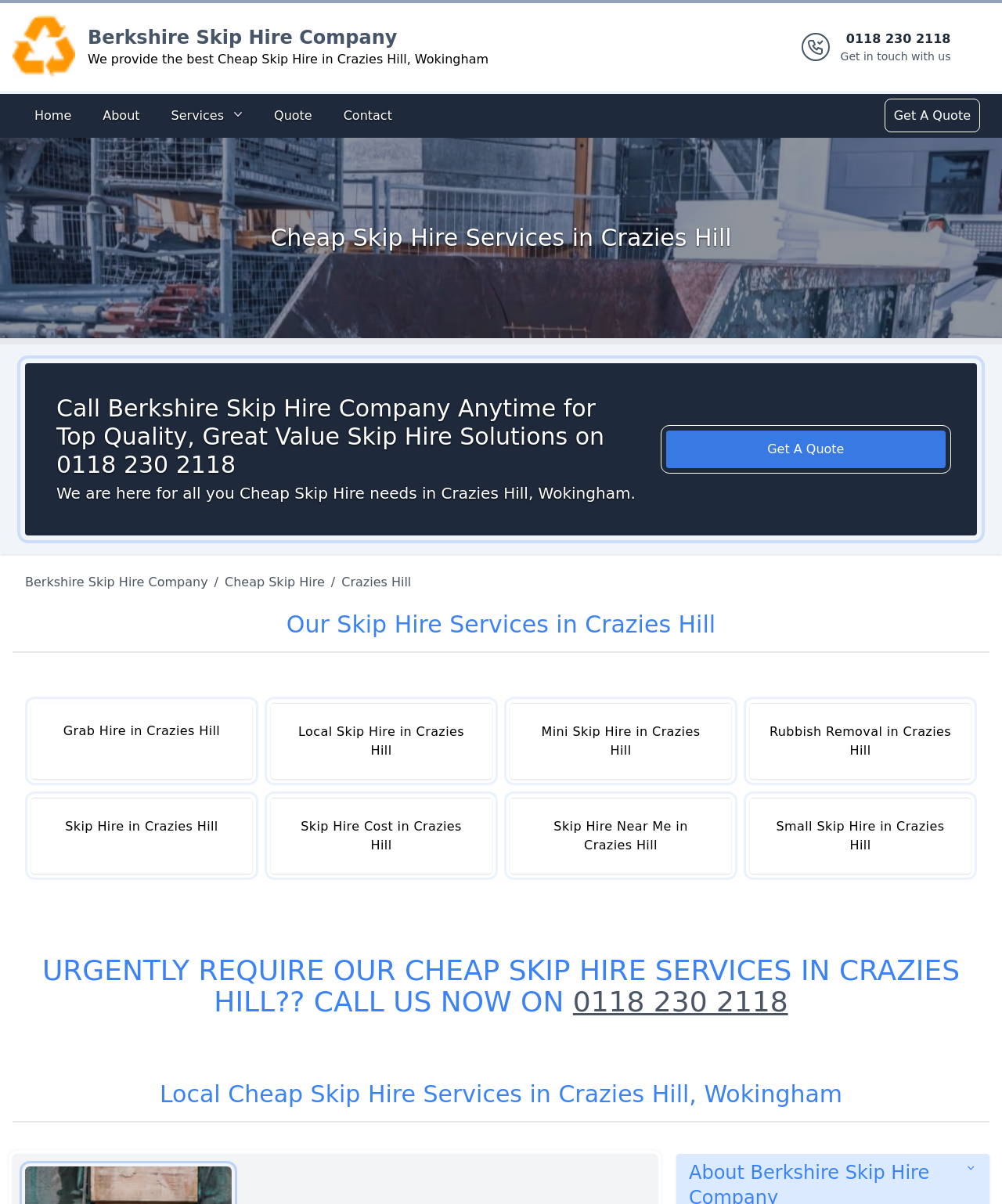Locate the bounding box coordinates of the clickable region necessary to complete the following instruction: "Read the article about Packing for the Tropical Climate". Provide the coordinates in the format of four float numbers between 0 and 1, i.e., [left, top, right, bottom].

None